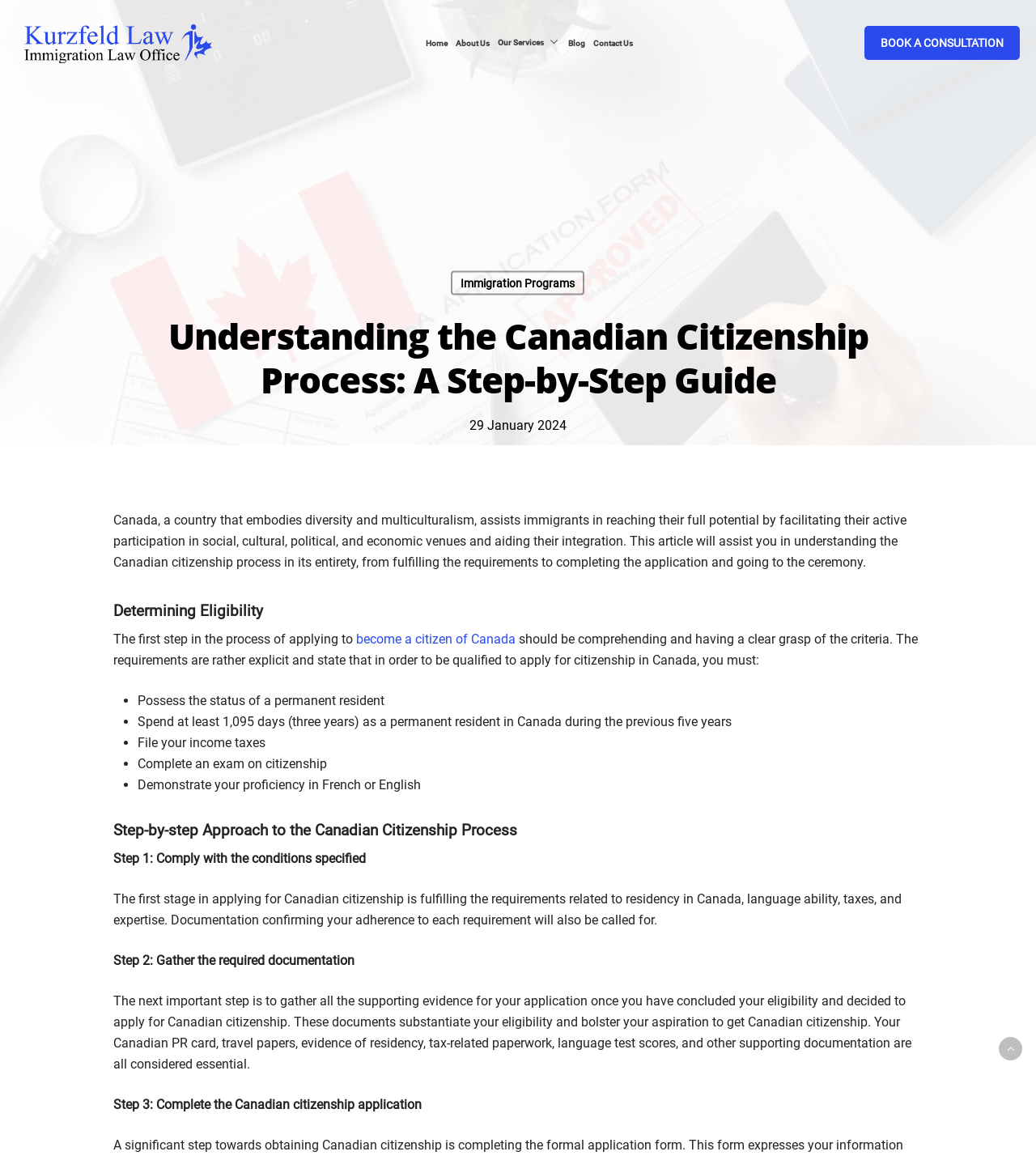Please provide the bounding box coordinates for the UI element as described: "About Us". The coordinates must be four floats between 0 and 1, represented as [left, top, right, bottom].

[0.44, 0.032, 0.473, 0.042]